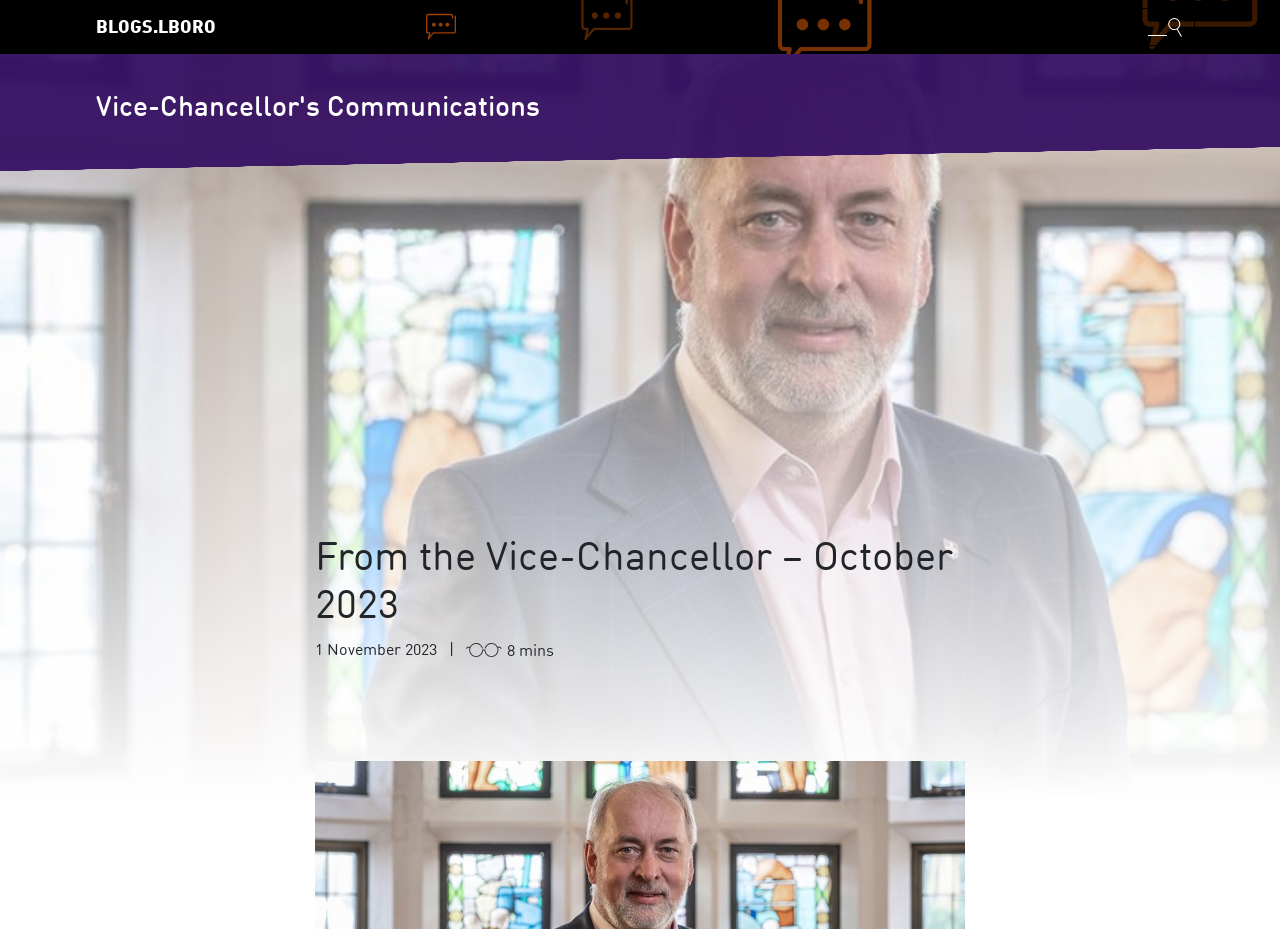How long does it take to read the latest post?
Please answer the question as detailed as possible based on the image.

I found the reading time of the latest post by looking at the static text element that says '8 mins' which is located next to the date of the latest post.